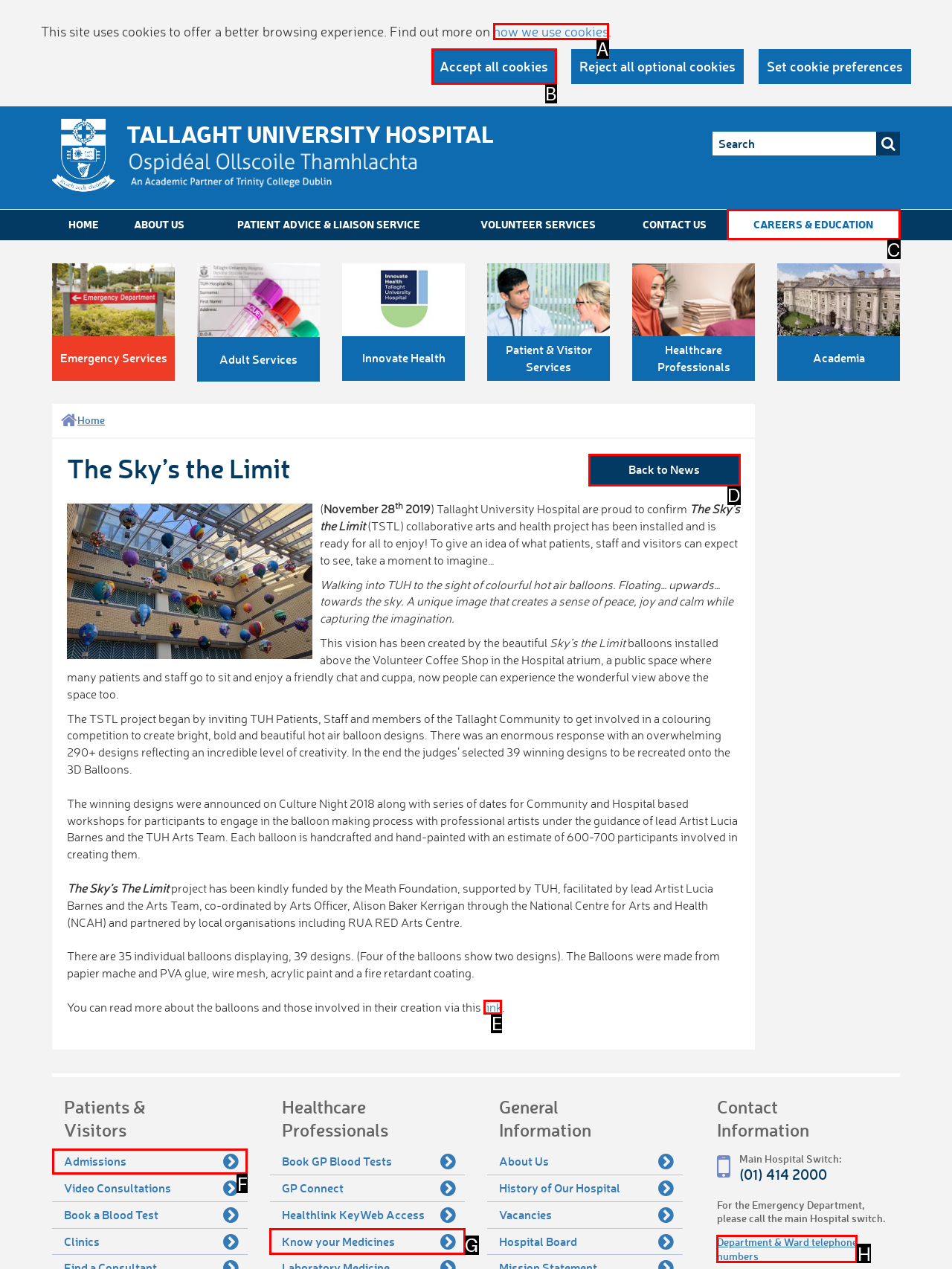Tell me which option I should click to complete the following task: Read more about the balloons Answer with the option's letter from the given choices directly.

E